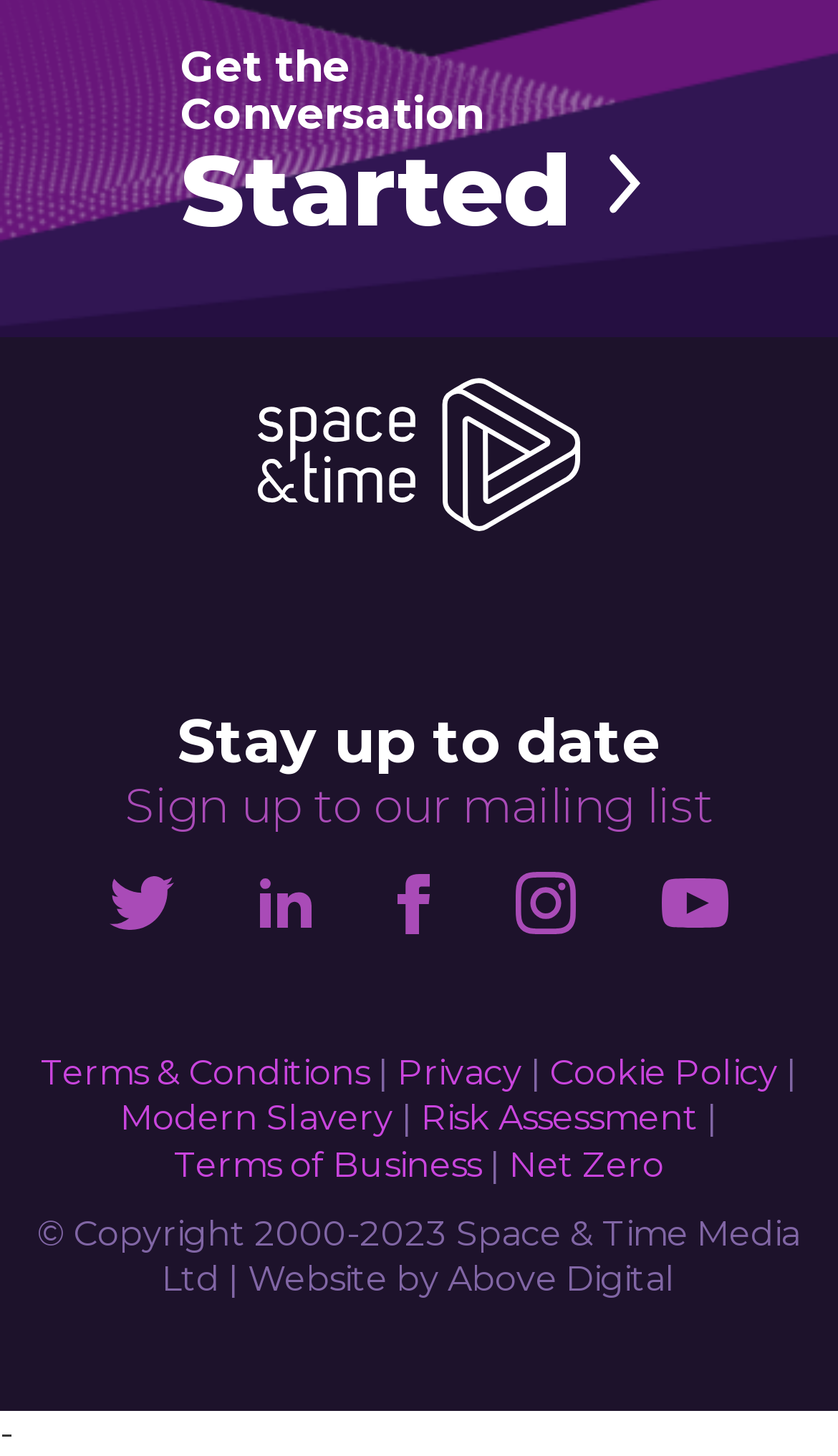What is the name of the company that developed the website?
Offer a detailed and full explanation in response to the question.

The webpage mentions 'Website by Above Digital' in the copyright section, indicating that the company that developed the website is Above Digital.